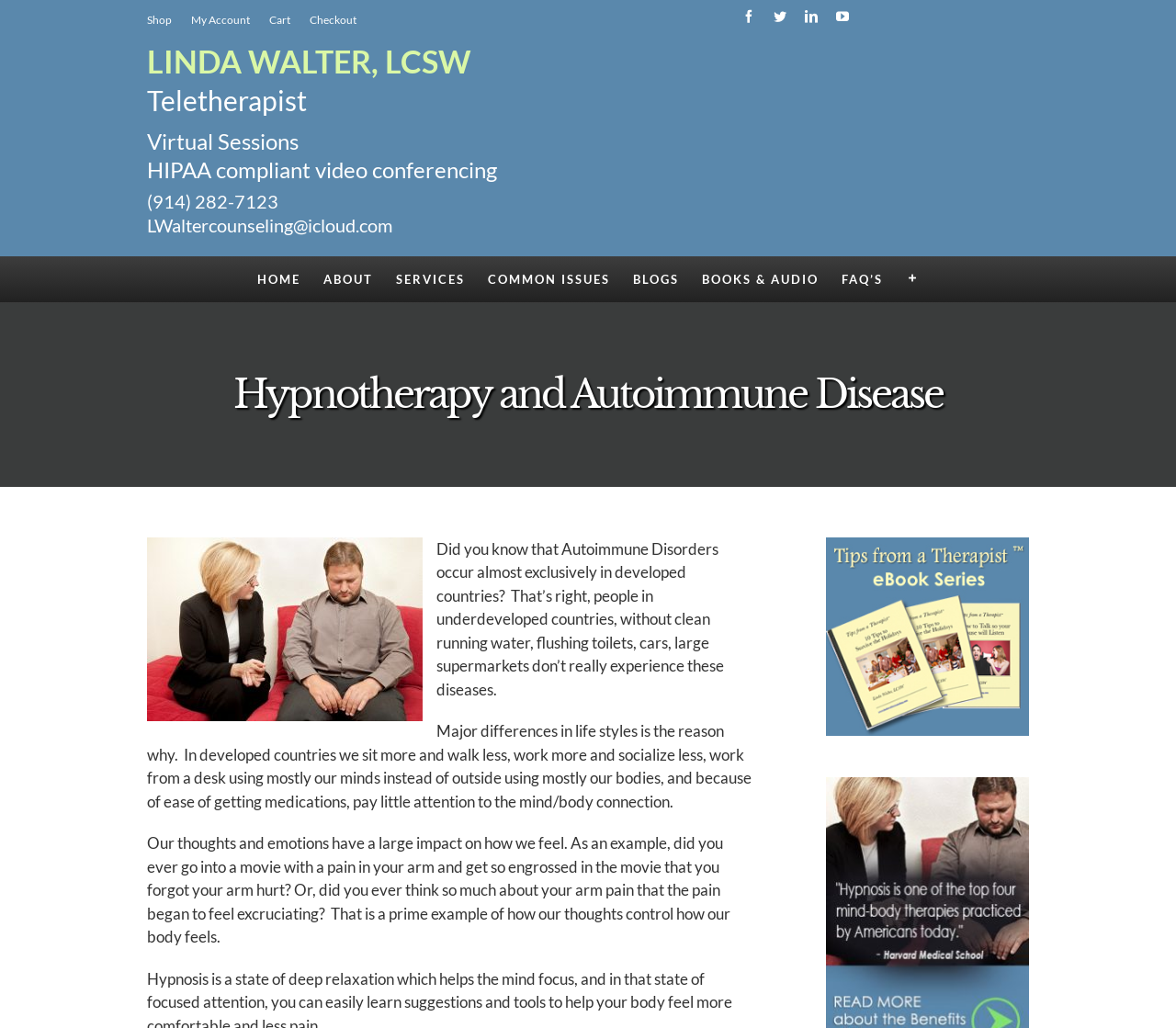What is the profession of Linda Walter? Observe the screenshot and provide a one-word or short phrase answer.

Teletherapist